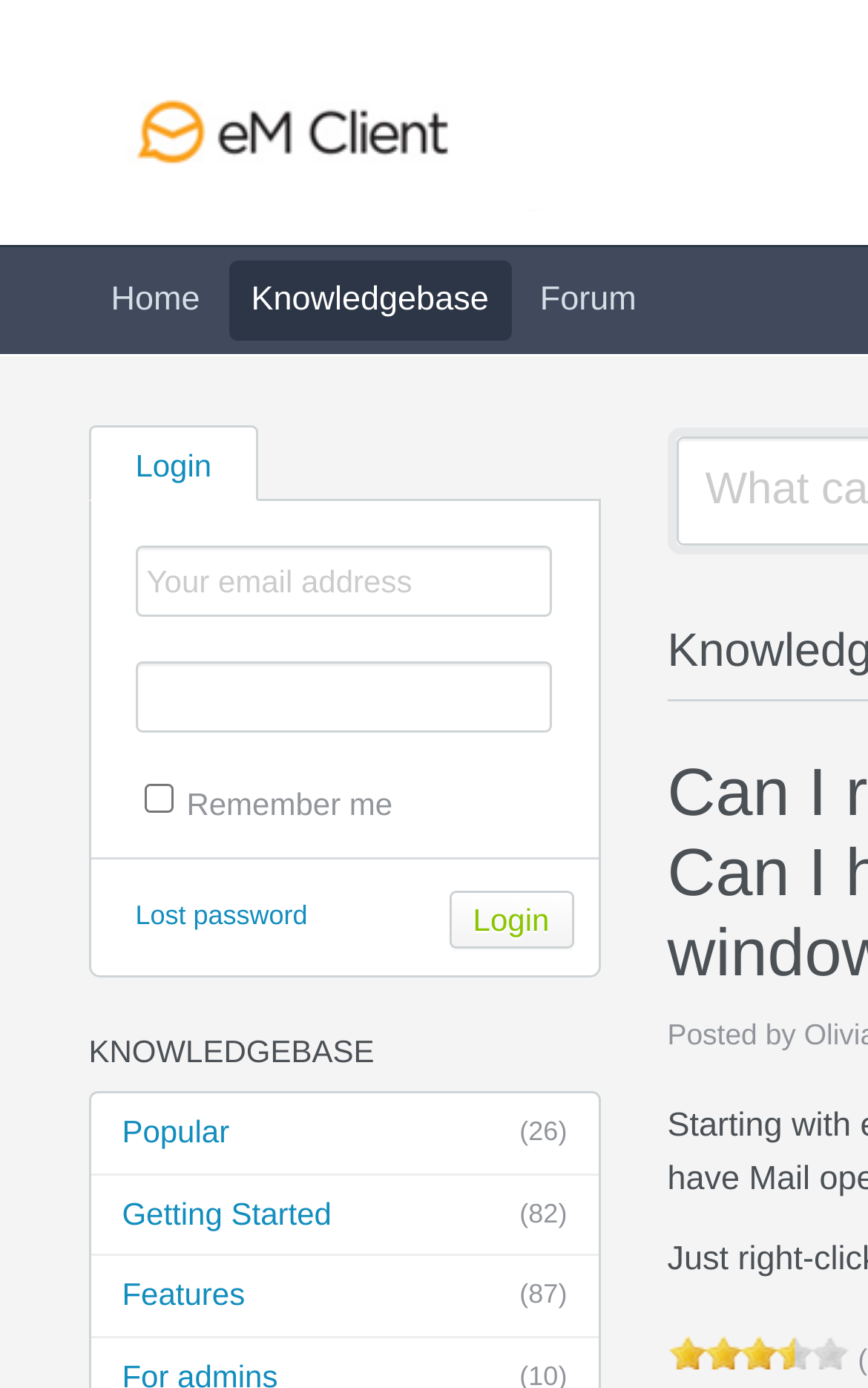Give a concise answer using one word or a phrase to the following question:
What is the orientation of the separator?

Horizontal